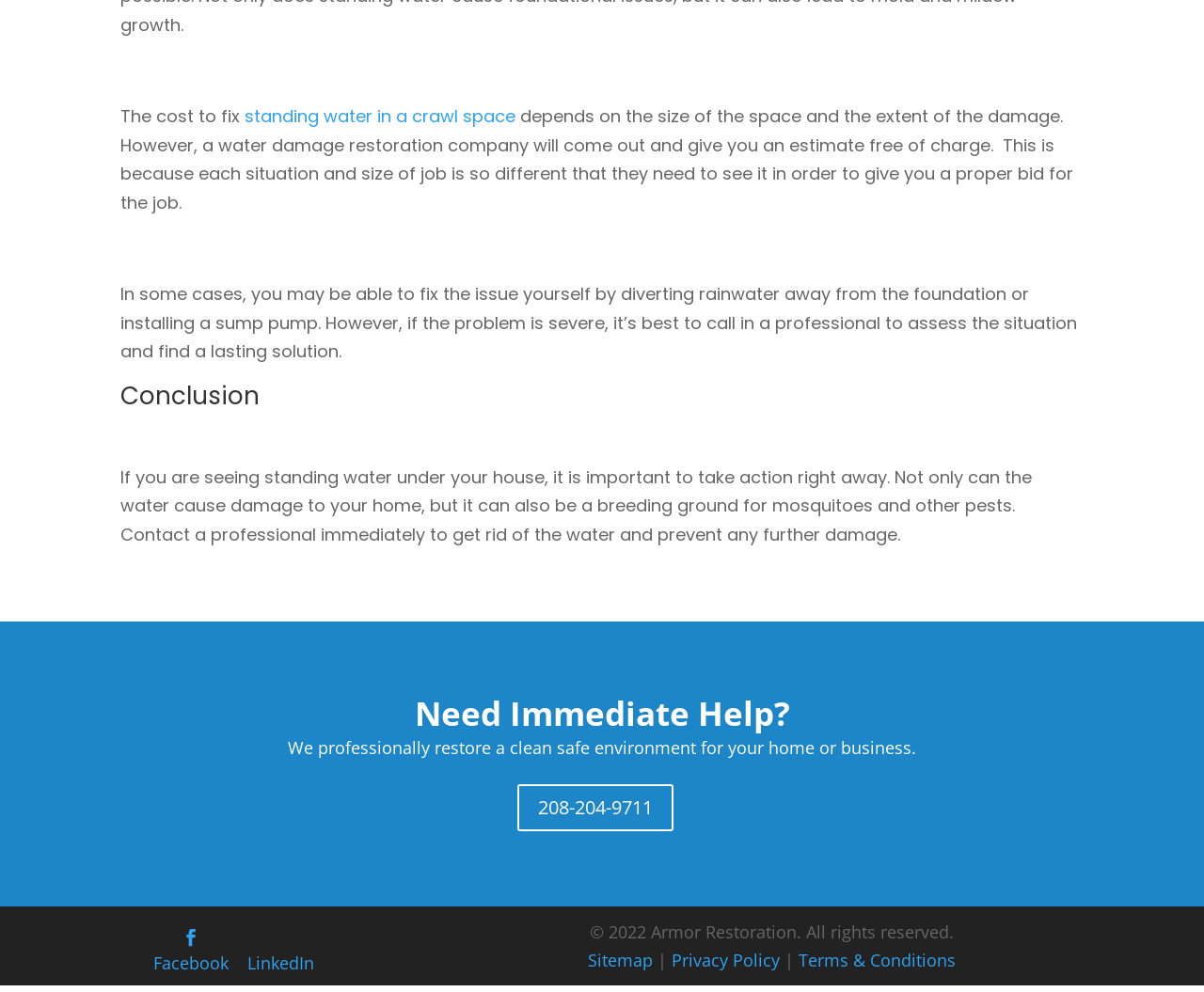Identify the bounding box coordinates for the UI element that matches this description: "208-204-9711".

[0.429, 0.791, 0.559, 0.838]